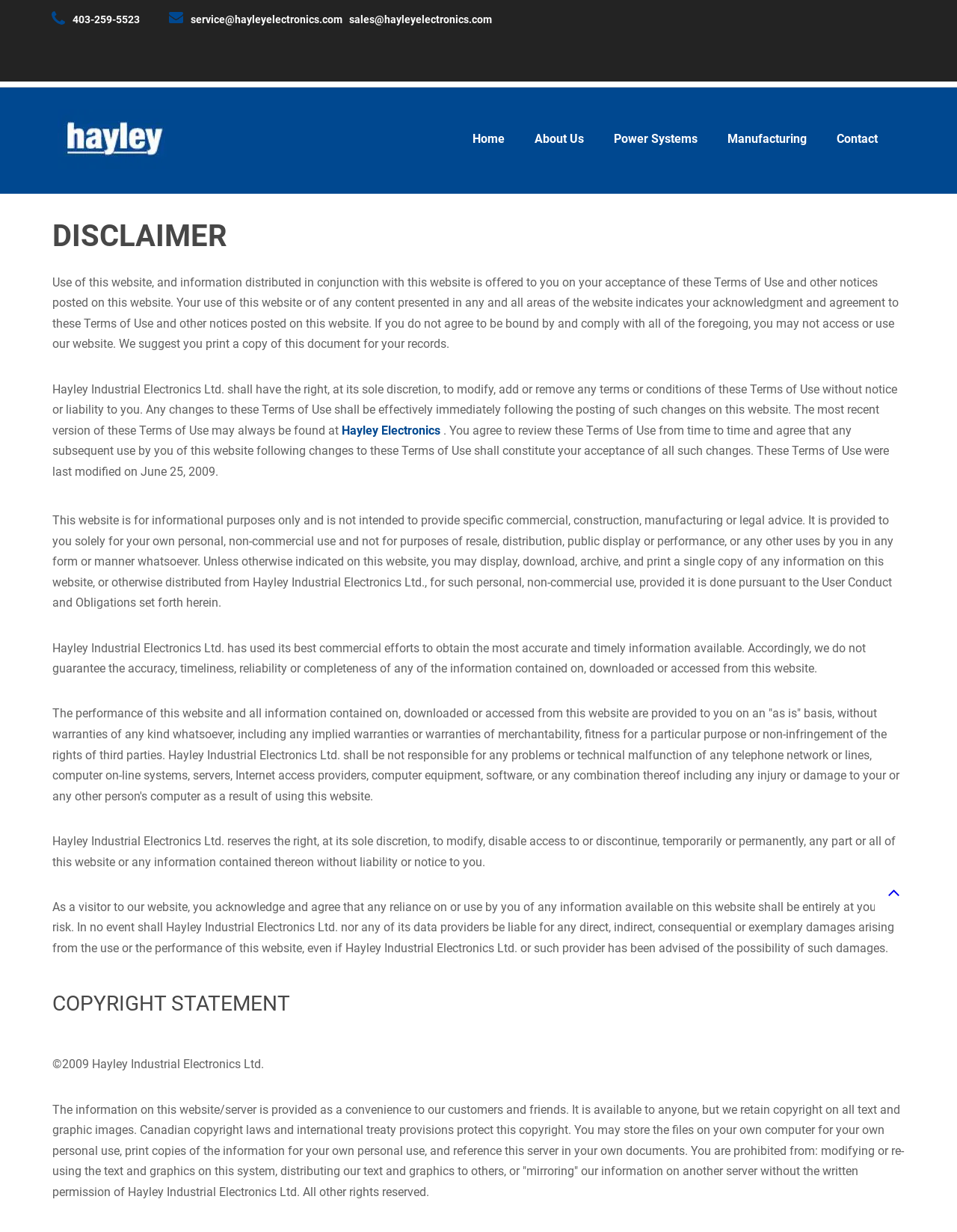Determine the bounding box coordinates of the clickable element to complete this instruction: "Send an email to the service department". Provide the coordinates in the format of four float numbers between 0 and 1, [left, top, right, bottom].

[0.199, 0.011, 0.358, 0.021]